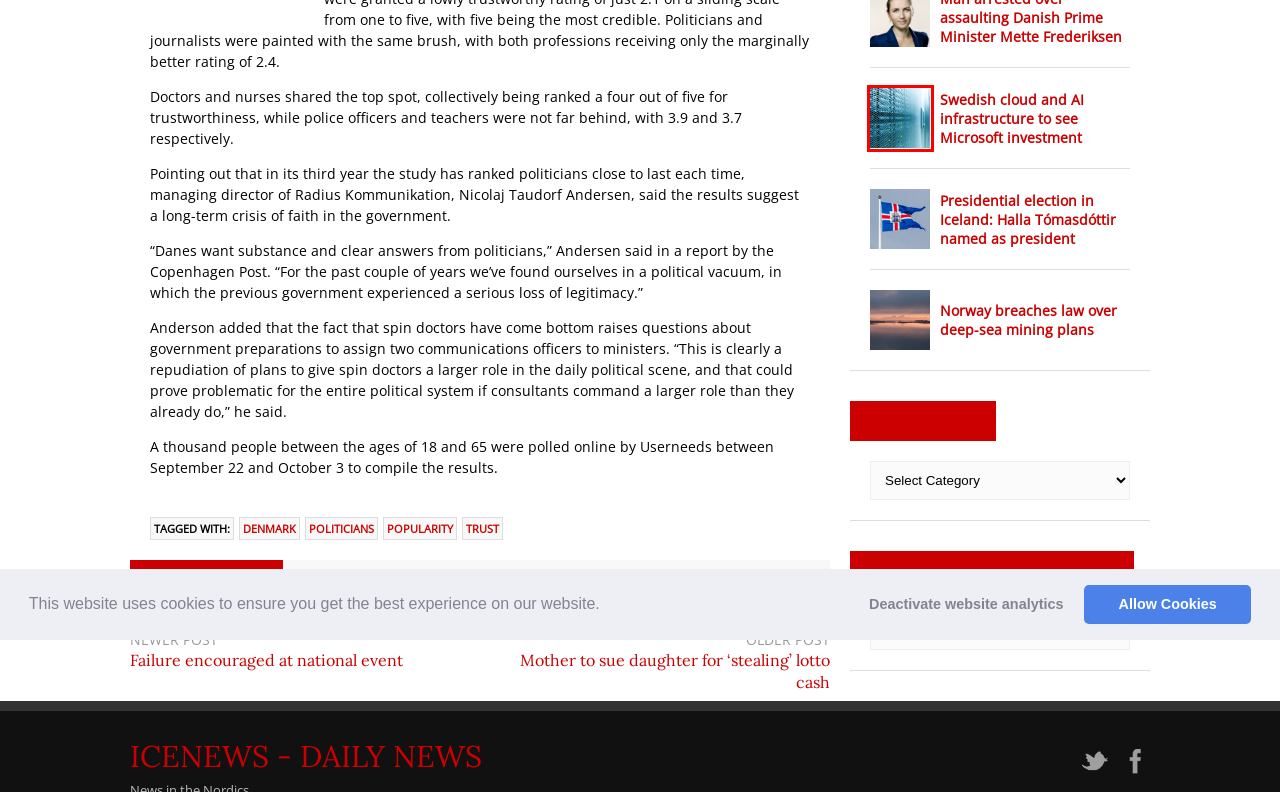You have a screenshot of a webpage with a red bounding box around an element. Choose the best matching webpage description that would appear after clicking the highlighted element. Here are the candidates:
A. Presidential election in Iceland: Halla Tómasdóttir named as president | IceNews - Daily News
B. Mother to sue daughter for ‘stealing’ lotto cash | IceNews - Daily News
C. politicians | IceNews - Daily News
D. Norway breaches law over deep-sea mining plans | IceNews - Daily News
E. trust | IceNews - Daily News
F. Failure encouraged at national event | IceNews - Daily News
G. Swedish cloud and AI infrastructure to see Microsoft investment | IceNews - Daily News
H. popularity | IceNews - Daily News

G